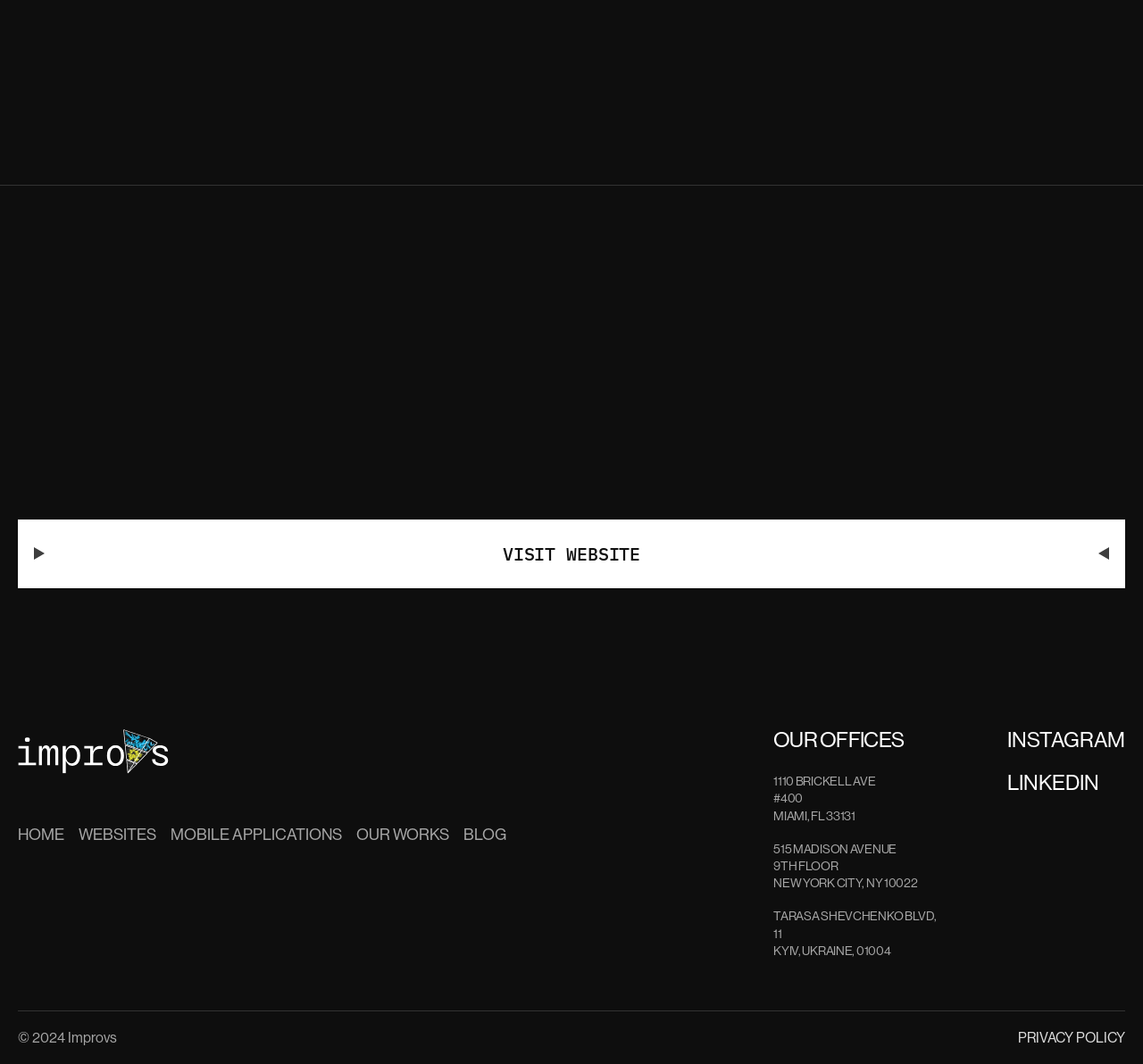Identify the bounding box coordinates of the specific part of the webpage to click to complete this instruction: "Read the article about Blade Project Angel Food".

None